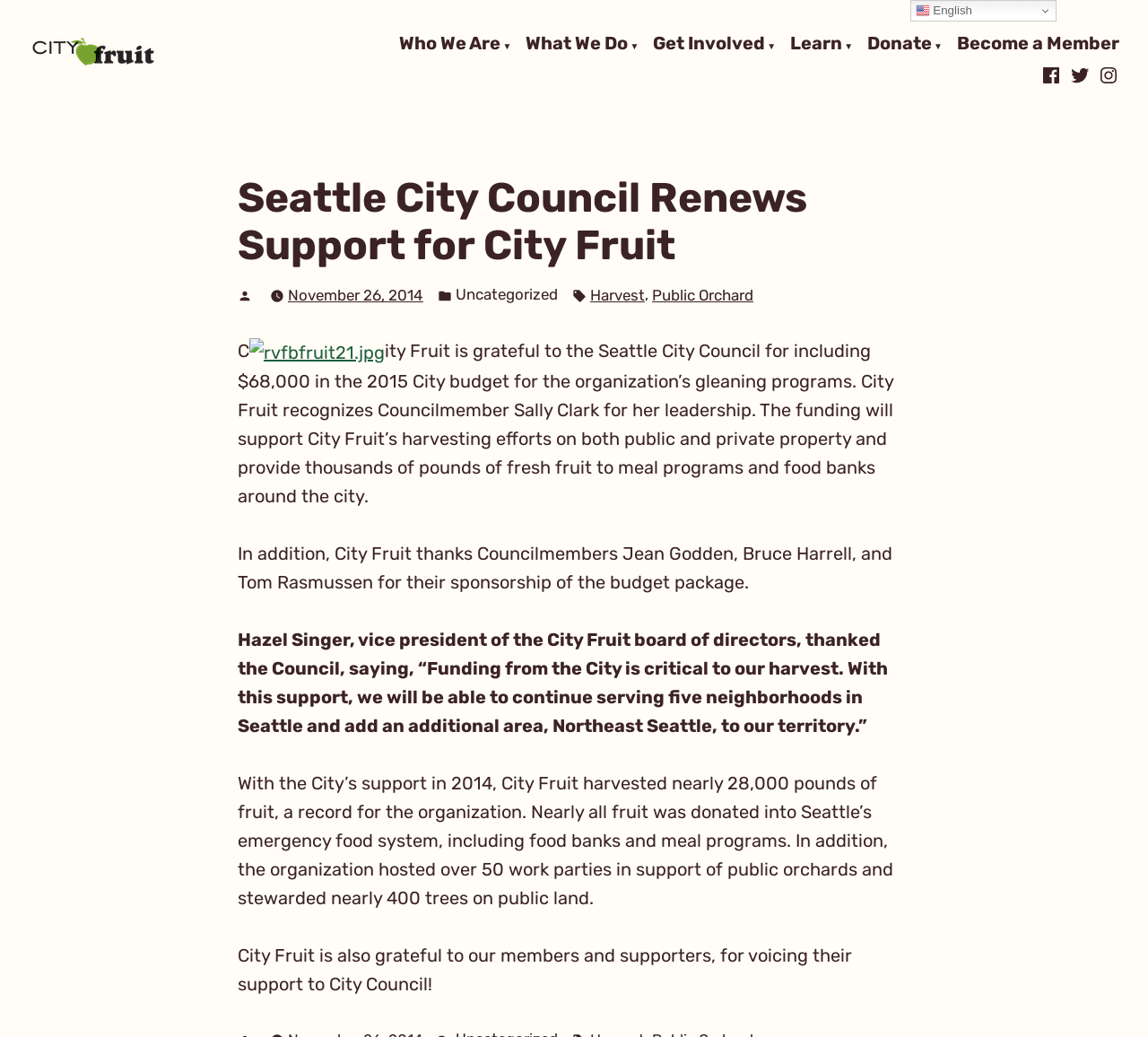Analyze the image and provide a detailed answer to the question: How many pounds of fruit were harvested in 2014?

The webpage mentions that with the City's support in 2014, City Fruit harvested nearly 28,000 pounds of fruit, which is a record for the organization. This information is provided in the last paragraph of the webpage.